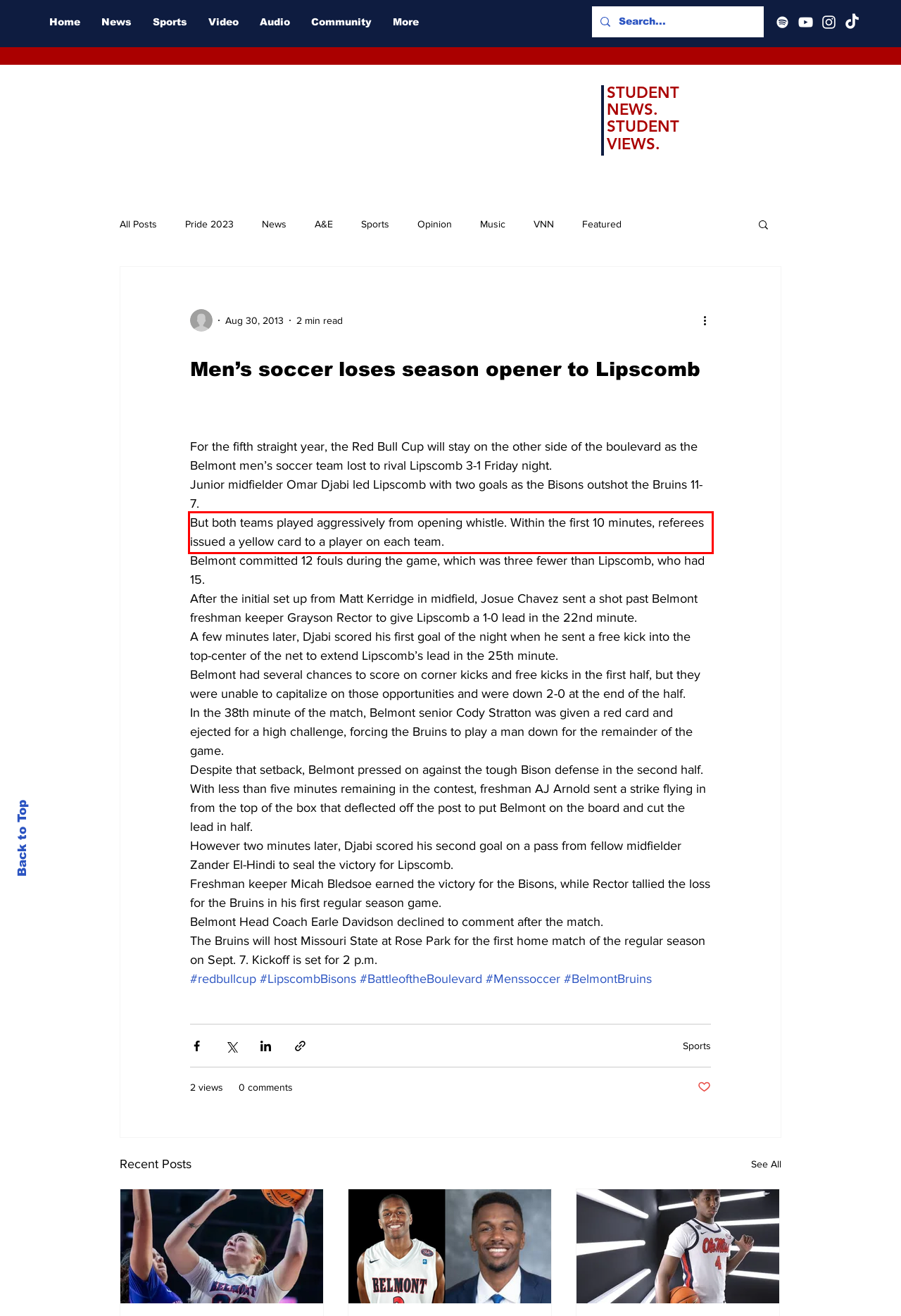Using the provided screenshot of a webpage, recognize and generate the text found within the red rectangle bounding box.

But both teams played aggressively from opening whistle. Within the first 10 minutes, referees issued a yellow card to a player on each team.